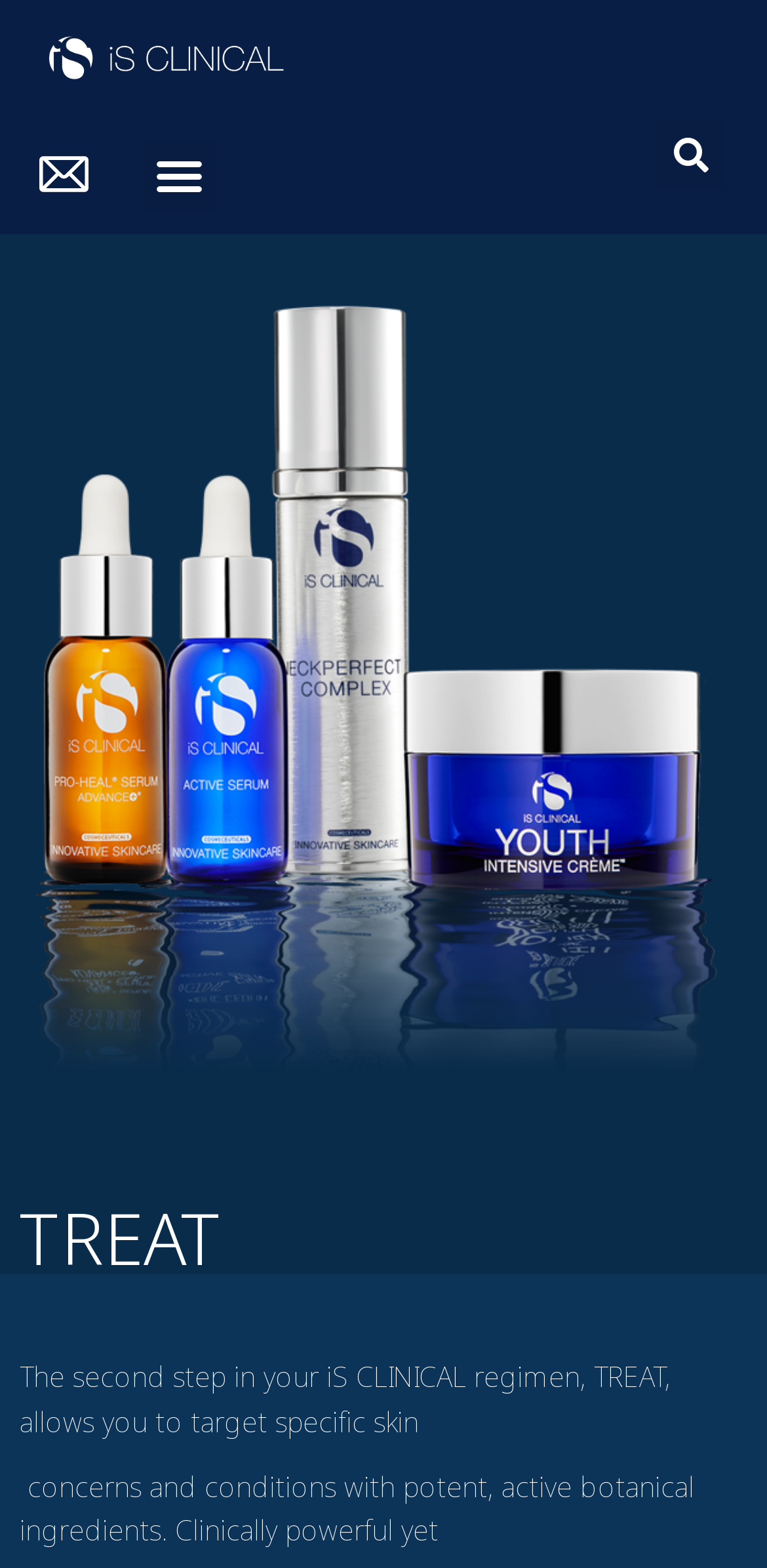Offer an in-depth caption of the entire webpage.

The webpage is about the TREAT REGIMEN of iS CLINICAL MALAYSIA. At the top left, there are two links, one with no text and the other with the text "email" accompanied by an email icon. To the right of these links, there is a button labeled "Menu Toggle". 

On the right side of the page, there is a search bar that spans almost the entire width of the page. 

Below the top section, there is a main content area that starts with a heading "TREAT". This is followed by two paragraphs of text that describe the TREAT regimen, explaining that it targets specific skin concerns and conditions with potent, active botanical ingredients, and that it is clinically powerful yet gentle.